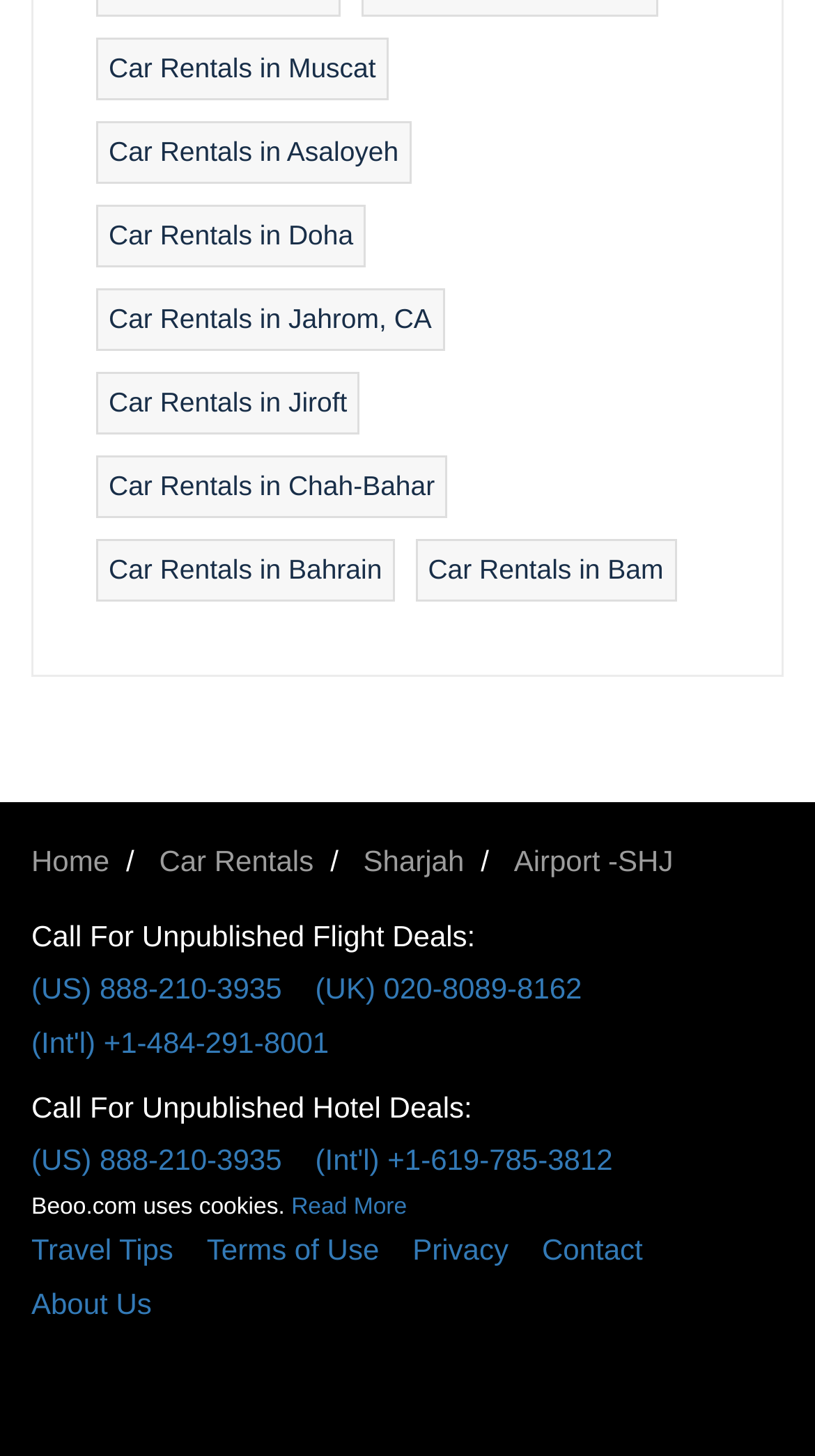Respond to the following question using a concise word or phrase: 
What is the main purpose of this website?

Car rentals and travel